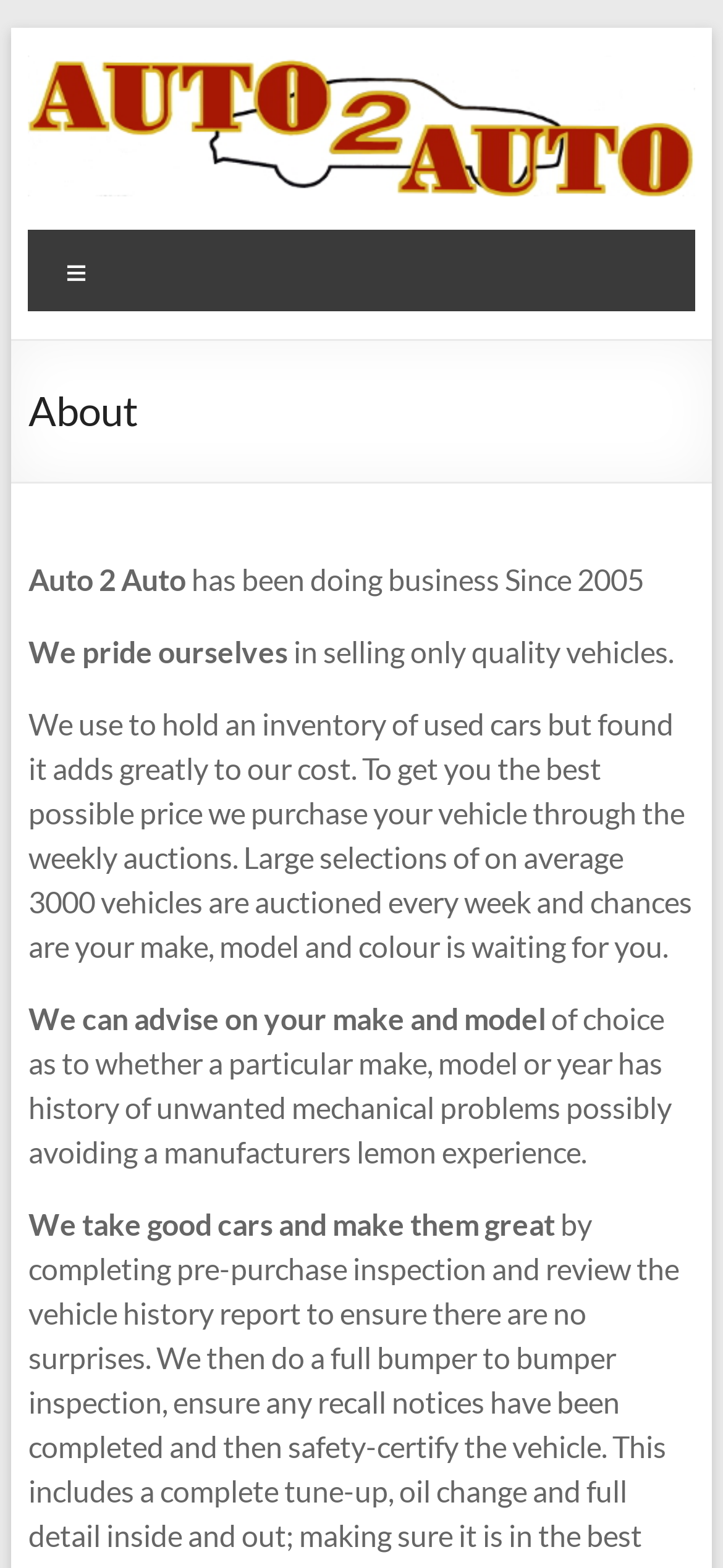Explain in detail what is displayed on the webpage.

The webpage is about "Quality Used Cars" and appears to be an "About" page. At the top left, there is a "Skip to content" link. Next to it, on the top center, is the logo of "Quality Used Cars" which is an image accompanied by a link with the same name. Below the logo, there is a heading with the same name, "Quality Used Cars". 

To the right of the logo, there is a "Menu" link. Below the menu link, there is a heading "About" which is followed by a series of paragraphs. The first paragraph mentions "Auto 2 Auto" and that it has been in business since 2005. The second paragraph describes the business's approach to selling quality vehicles. 

The third paragraph is a longer text that explains how the business operates, including purchasing vehicles through weekly auctions to get the best possible price for customers. The fourth paragraph offers advice on choosing a make and model, and the fifth paragraph highlights the business's approach to taking good cars and making them great.